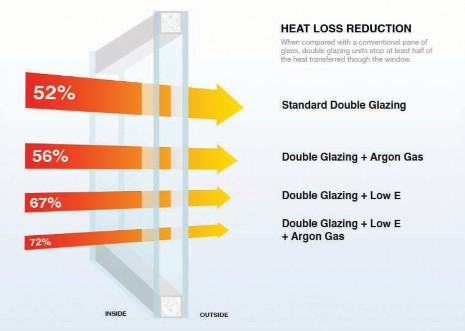Convey a detailed narrative of what is depicted in the image.

This image illustrates the effectiveness of various glazing options in reducing heat loss through windows, emphasizing their energy efficiency. The visual depicts four different window configurations, each showcasing the percentage of heat loss reduction compared to a conventional single-pane window. 

- **Standard Double Glazing** is shown to reduce heat loss by **52%**.
- Adding **Argon Gas** between the glass panes increases this reduction to **56%**.
- The introduction of a **Low E** (low emissivity) coating further enhances efficiency, achieving a **67%** reduction.
- The most efficient option presented is **Double Glazing with Low E and Argon Gas**, which achieves a remarkable **72%** heat loss reduction.

Accompanying the illustrations are directional arrows that signify heat movement, with the terms "INSIDE" and "OUTSIDE" highlighting the source and destination of heat transfer. This informative graphic is essential for understanding the benefits of energy-efficient window designs, providing valuable insights into improving home energy performance and comfort.